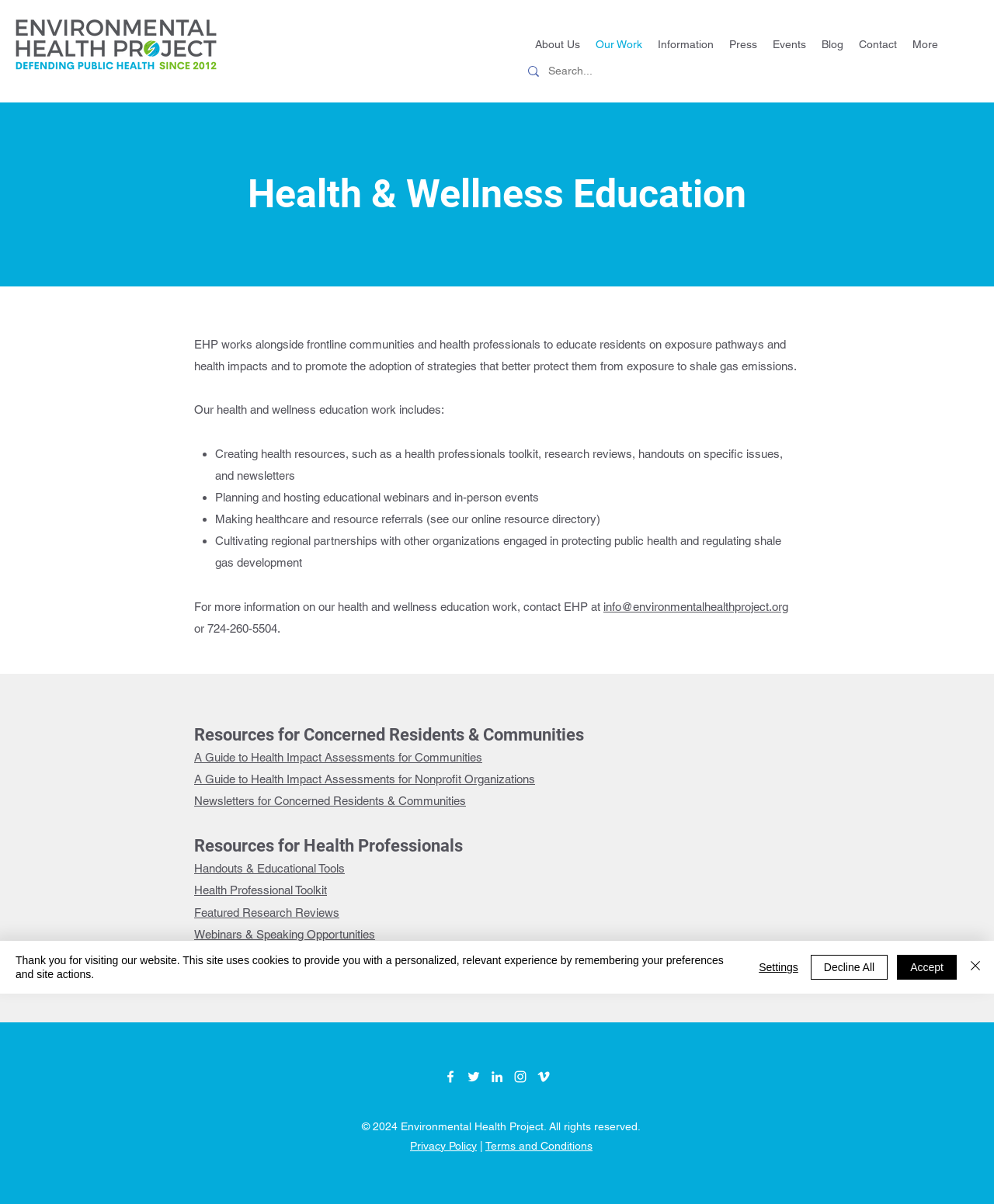Please identify the bounding box coordinates of the area that needs to be clicked to follow this instruction: "View Resources for Concerned Residents & Communities".

[0.195, 0.6, 0.805, 0.62]